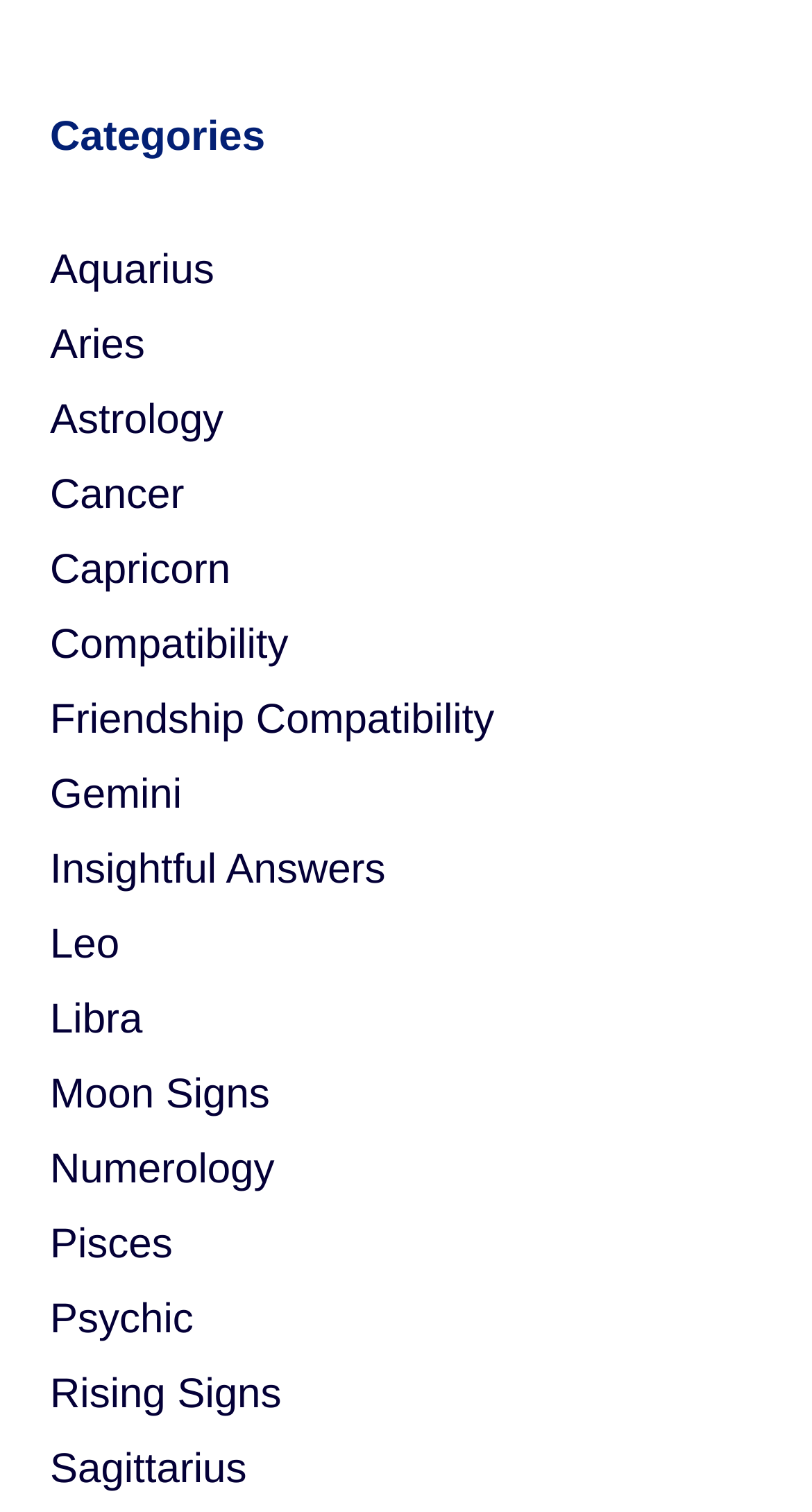Please locate the bounding box coordinates of the element that needs to be clicked to achieve the following instruction: "View Aquarius". The coordinates should be four float numbers between 0 and 1, i.e., [left, top, right, bottom].

[0.062, 0.164, 0.264, 0.194]